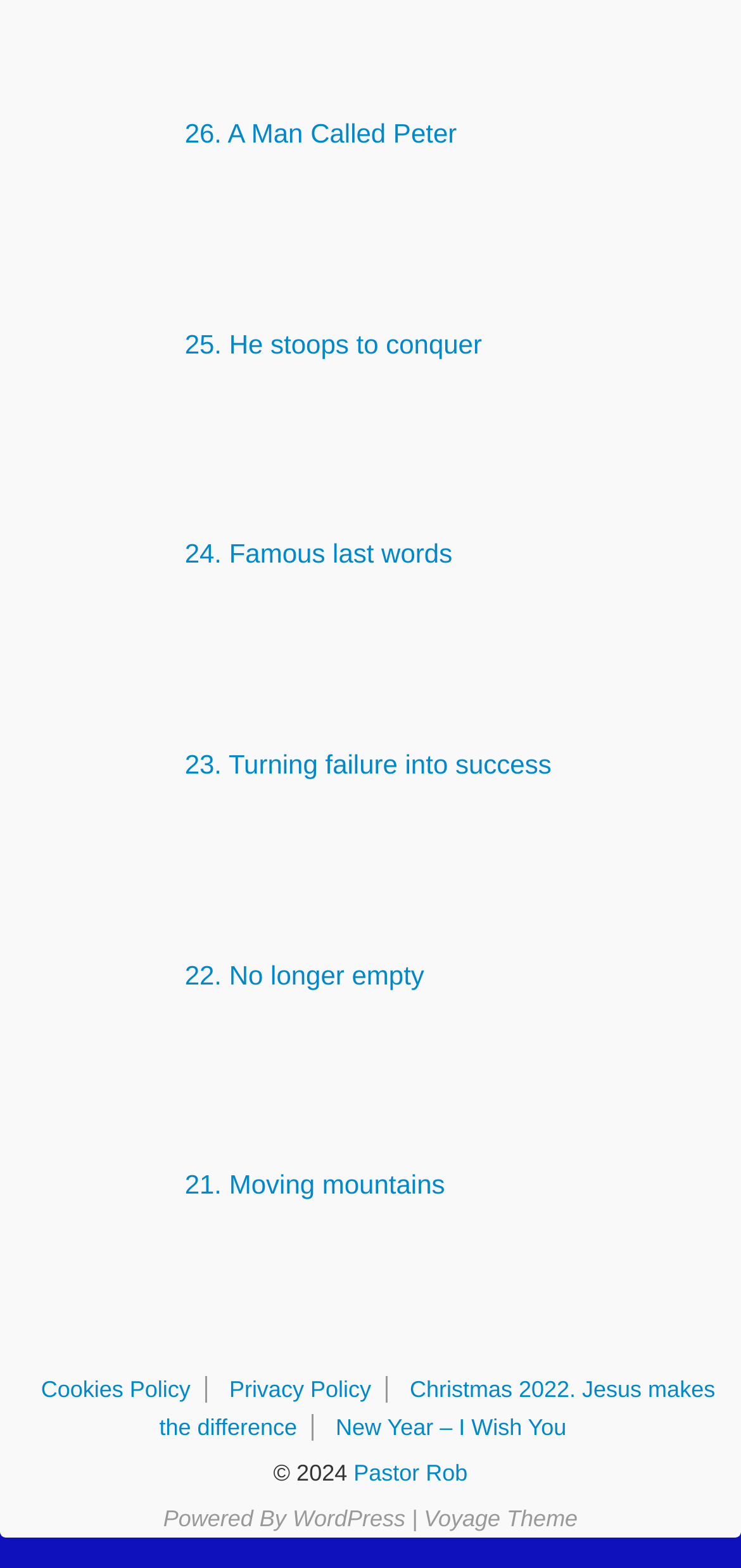Locate the bounding box coordinates of the region to be clicked to comply with the following instruction: "Read 'Cookies Policy'". The coordinates must be four float numbers between 0 and 1, in the form [left, top, right, bottom].

[0.035, 0.875, 0.278, 0.897]